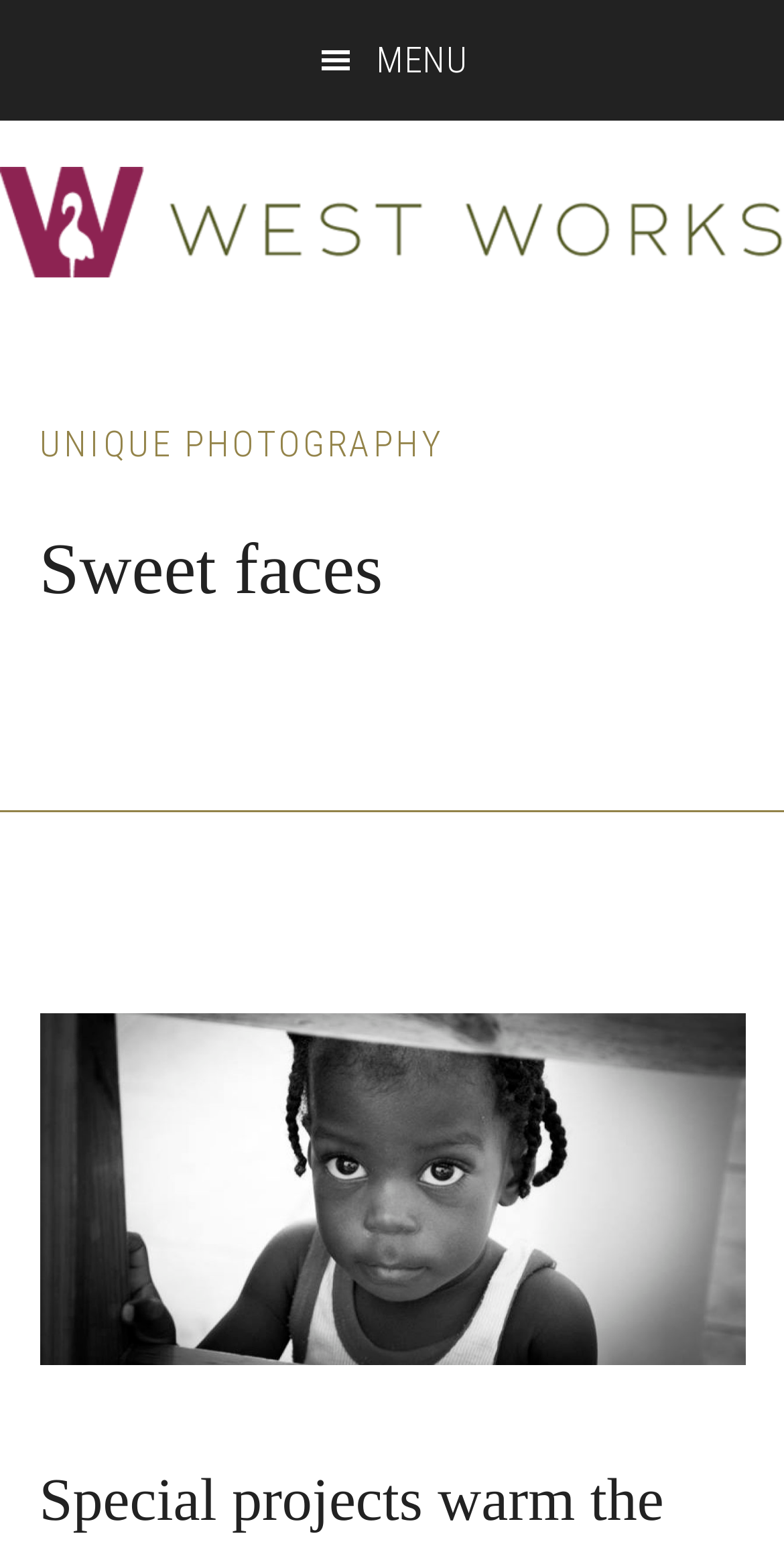Is there an image on the webpage?
Please interpret the details in the image and answer the question thoroughly.

I found an image element with the description 'Unique photography' within a HeaderAsNonLandmark element, indicating that there is an image on the webpage.